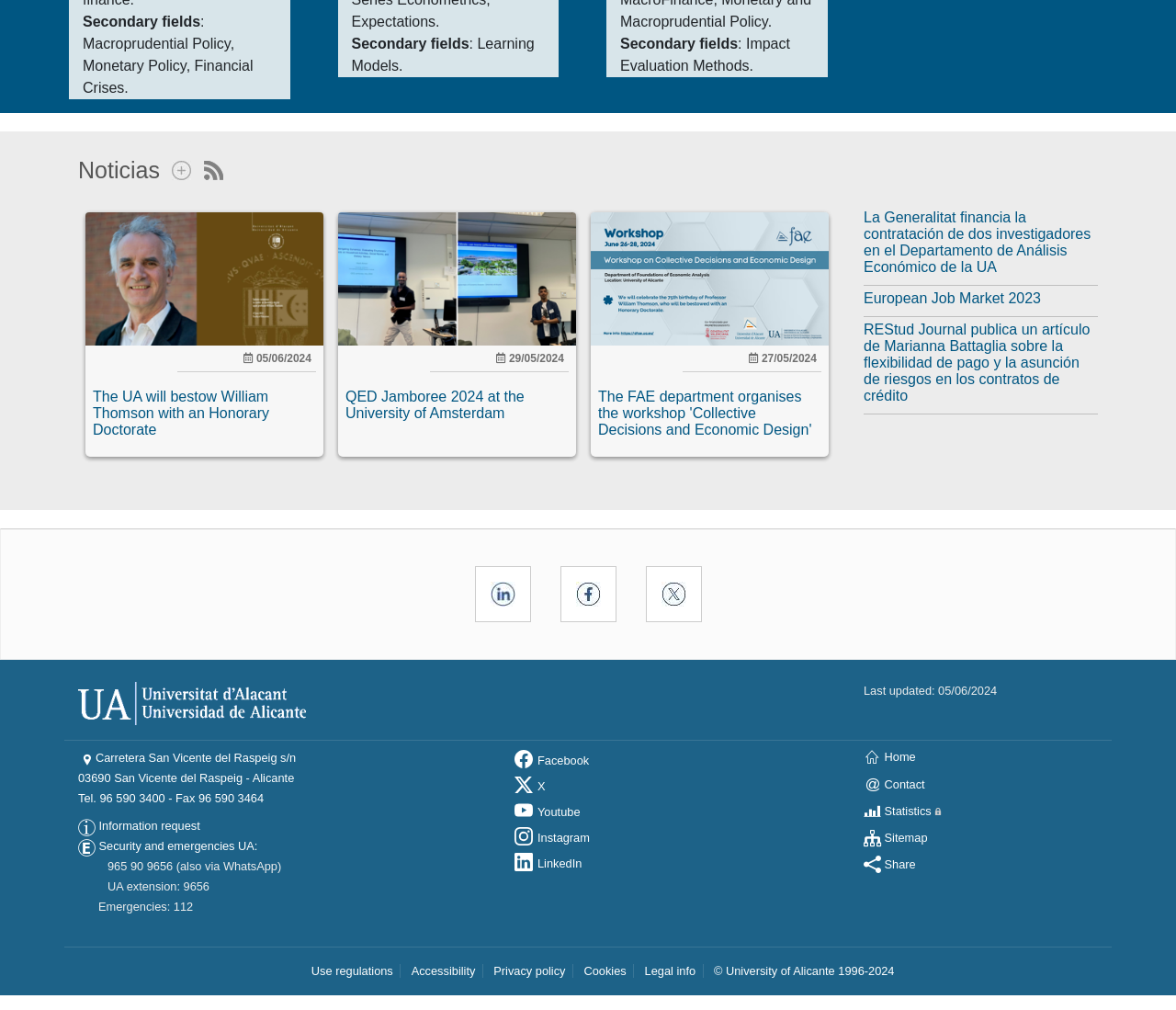Provide the bounding box for the UI element matching this description: "Contact Us".

None